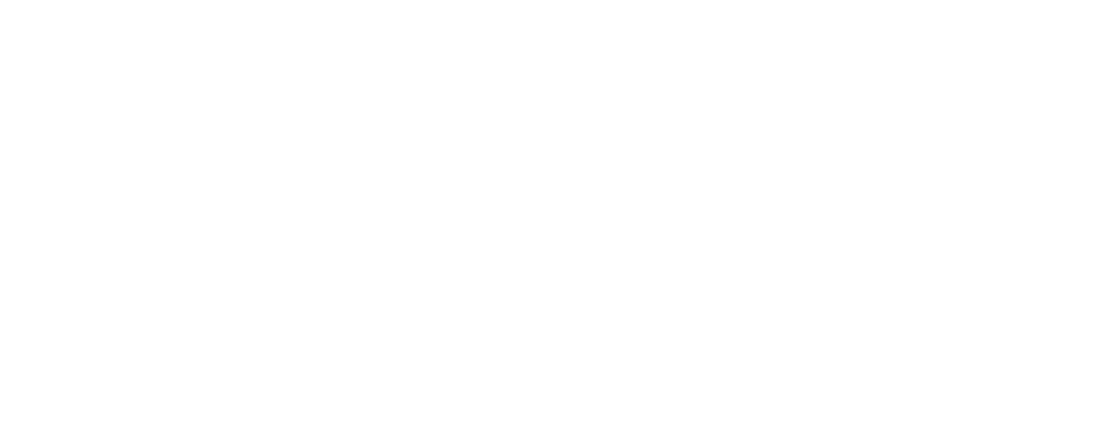Provide a one-word or short-phrase answer to the question:
What is the purpose of the spadetail mutation model?

to explore cellular properties